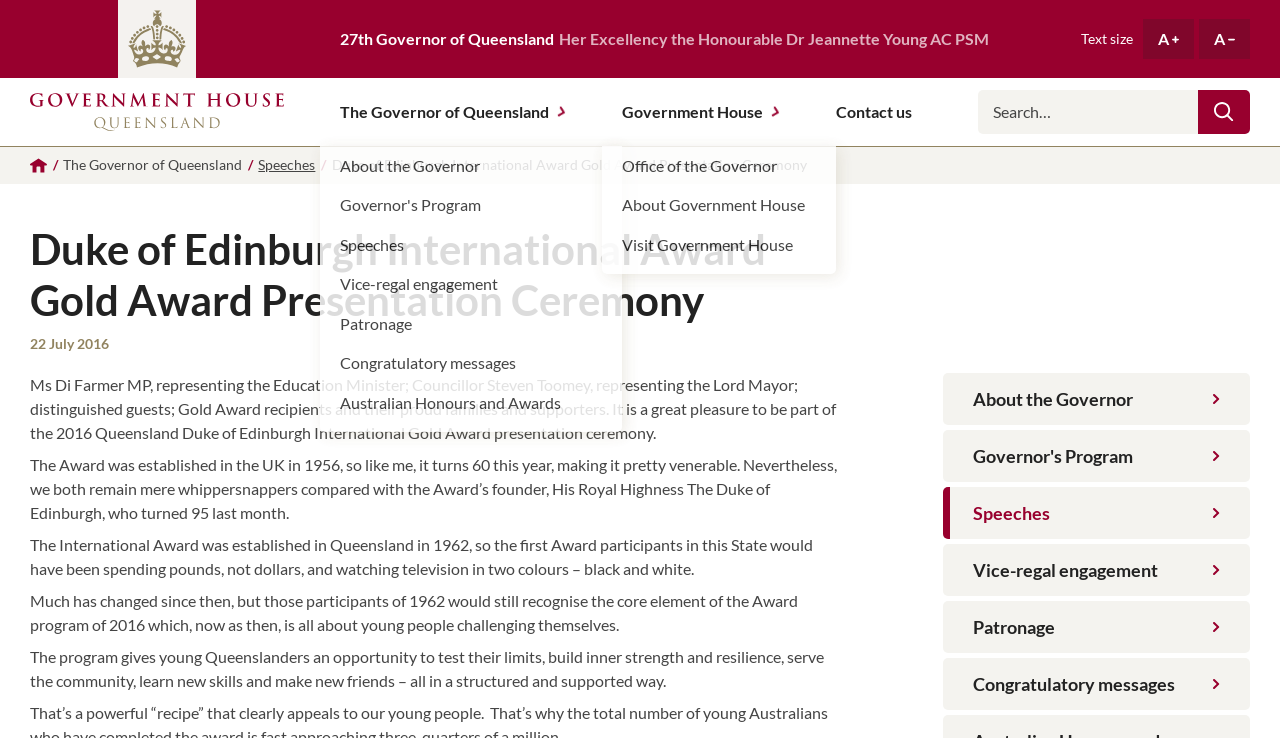What is the location of the Government House?
Based on the image, answer the question with as much detail as possible.

I found the answer by looking at the link element with the text 'Government House Queensland' which is located at the top of the webpage, indicating that the Government House is located in Queensland.